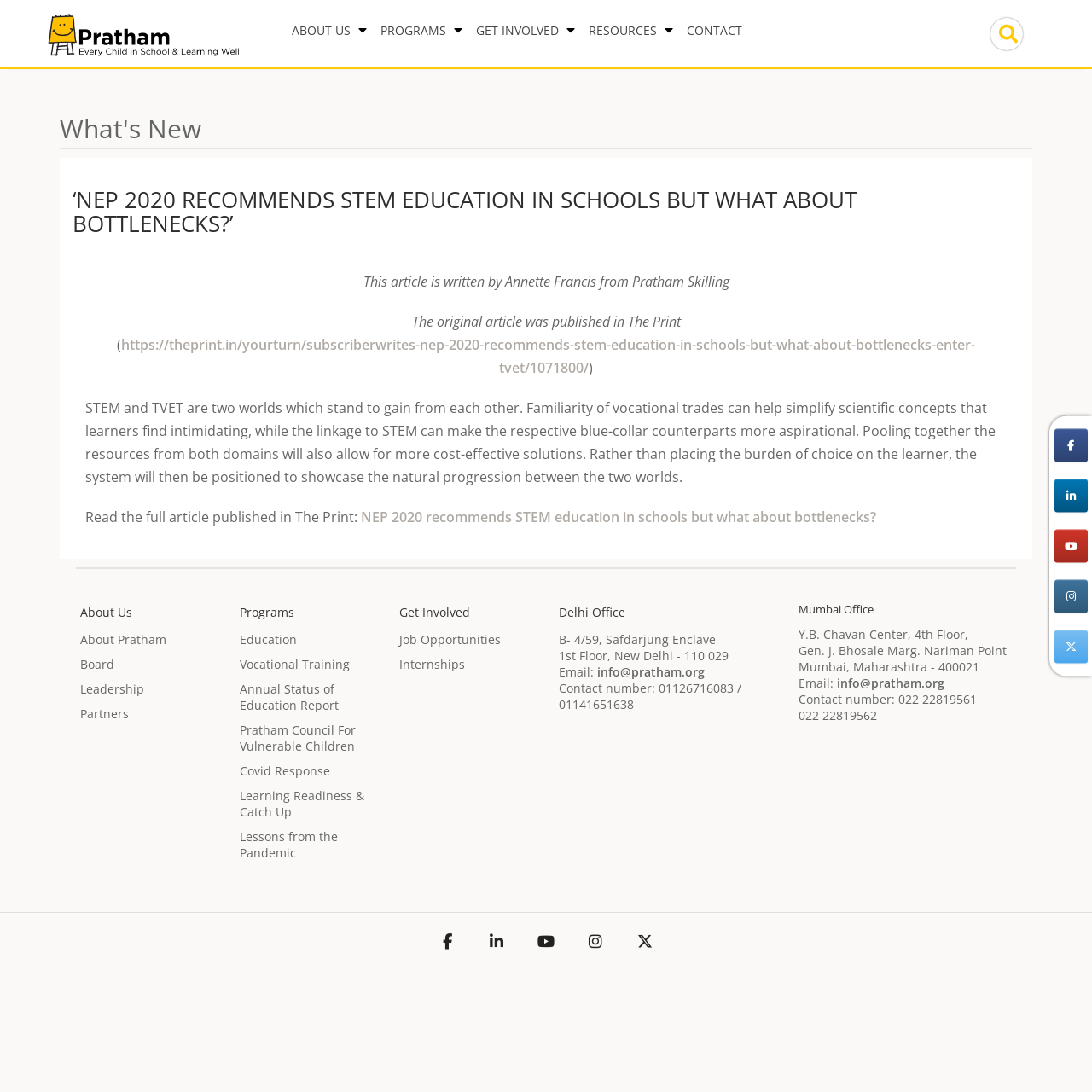Please provide the bounding box coordinates for the element that needs to be clicked to perform the instruction: "Contact Pratham through email". The coordinates must consist of four float numbers between 0 and 1, formatted as [left, top, right, bottom].

[0.547, 0.608, 0.645, 0.623]